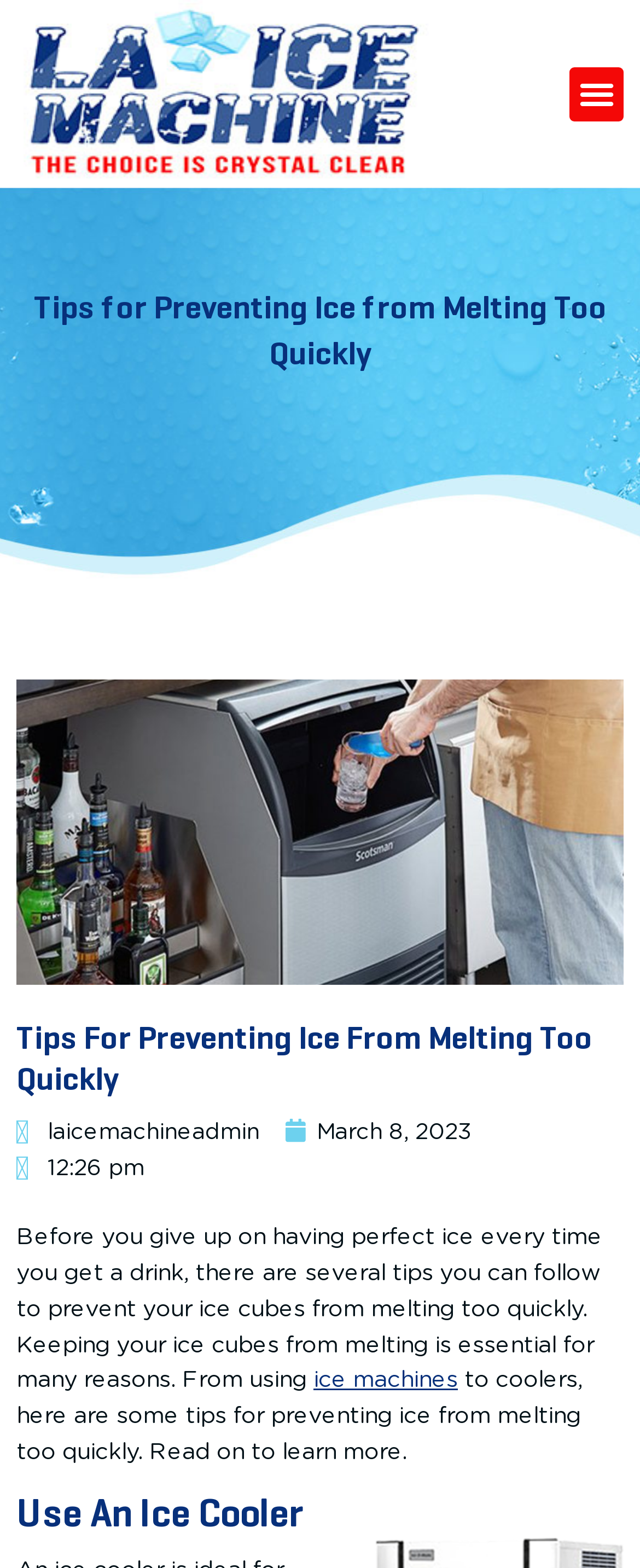What is the topic of the article?
Please use the image to provide a one-word or short phrase answer.

Preventing ice from melting